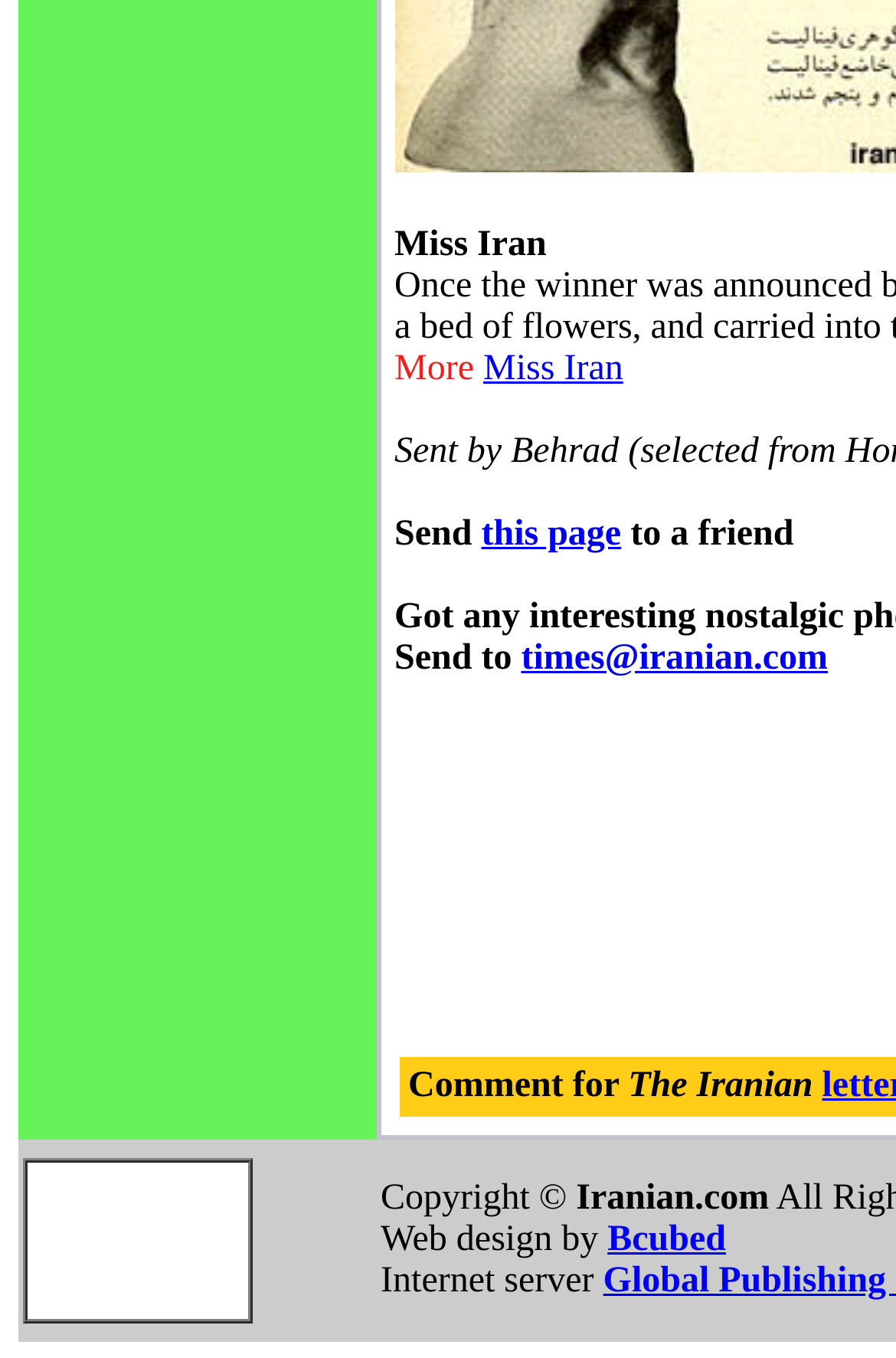How many links are there on the page?
Refer to the image and give a detailed answer to the question.

There are four links on the page, which are 'Miss Iran', 'this page', 'times@iranian.com', and 'Bcubed'. These links are identified by their element types as 'link'.